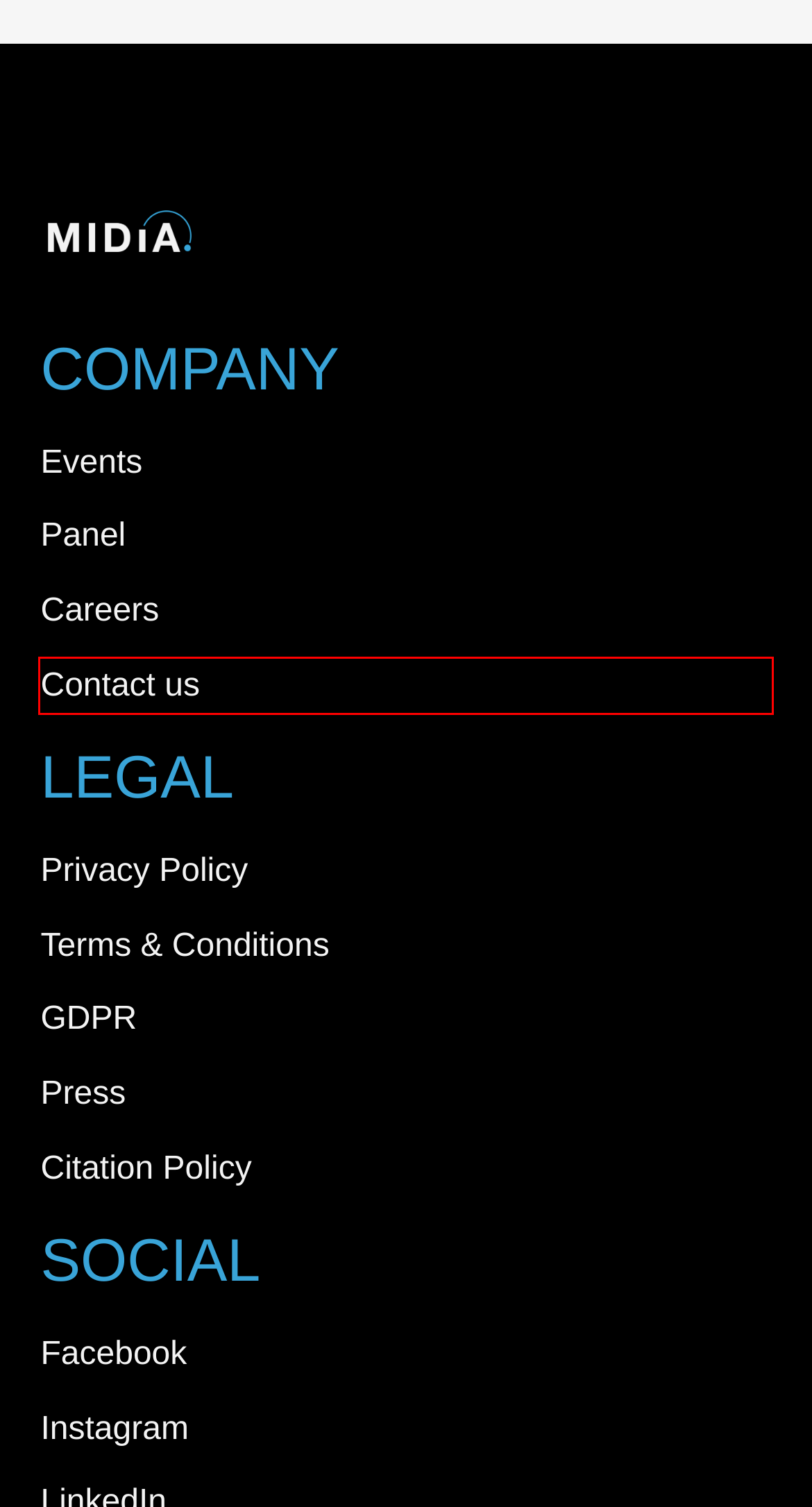Given a screenshot of a webpage with a red bounding box around a UI element, please identify the most appropriate webpage description that matches the new webpage after you click on the element. Here are the candidates:
A. Citation Policy | MIDiA Research
B. Terms and Conditions | MIDiA Research
C. Contact | MIDiA Research
D. Privacy Policy | MIDiA Research
E. MIDiA Research
F. GDPR | MIDiA Research
G. Events | MIDiA Research
H. Panel | MIDiA Research

C